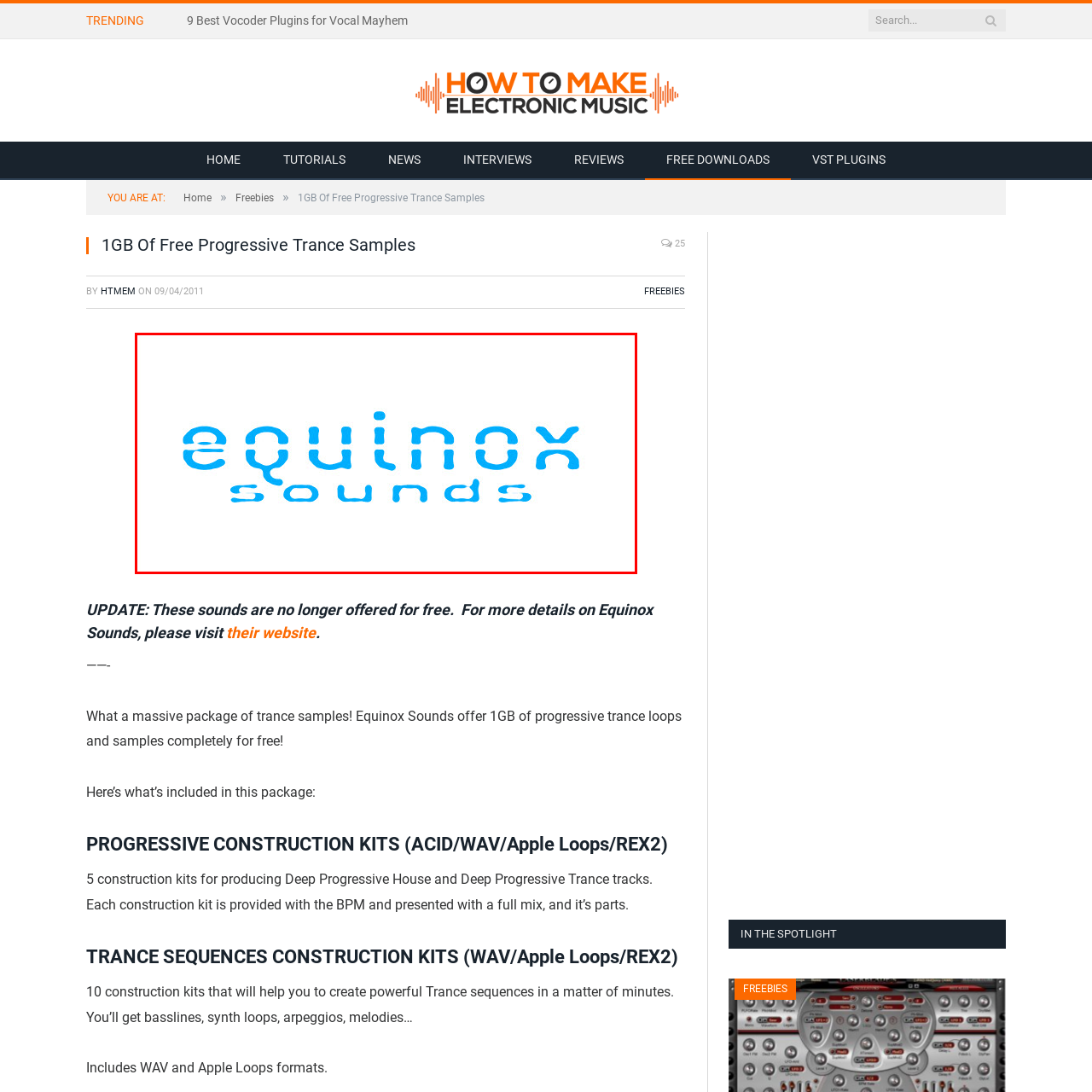How much free progressive trance samples are being offered?
Analyze the image segment within the red bounding box and respond to the question using a single word or brief phrase.

1GB